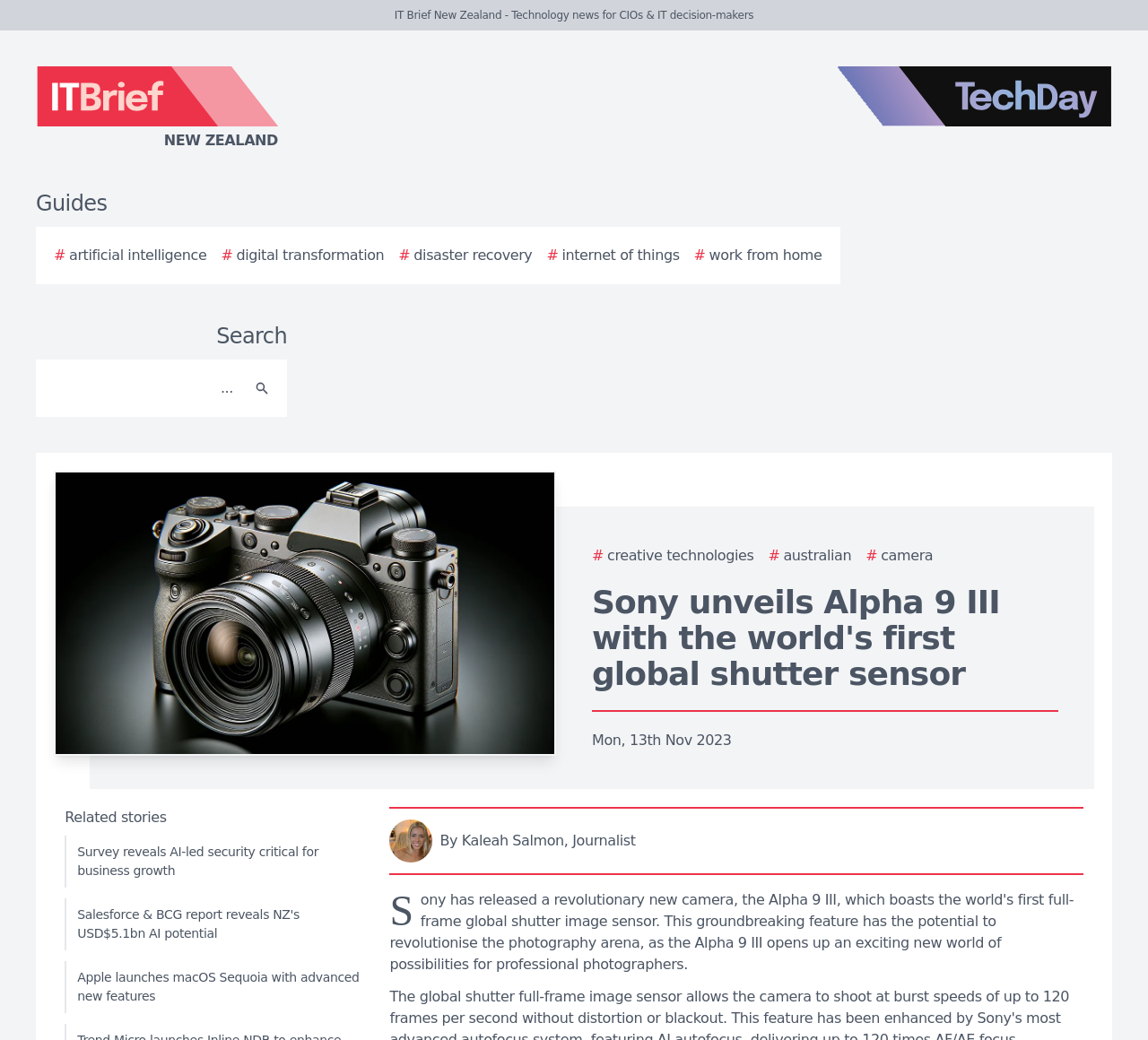Determine the bounding box coordinates for the HTML element described here: "aria-label="Search"".

[0.212, 0.353, 0.244, 0.394]